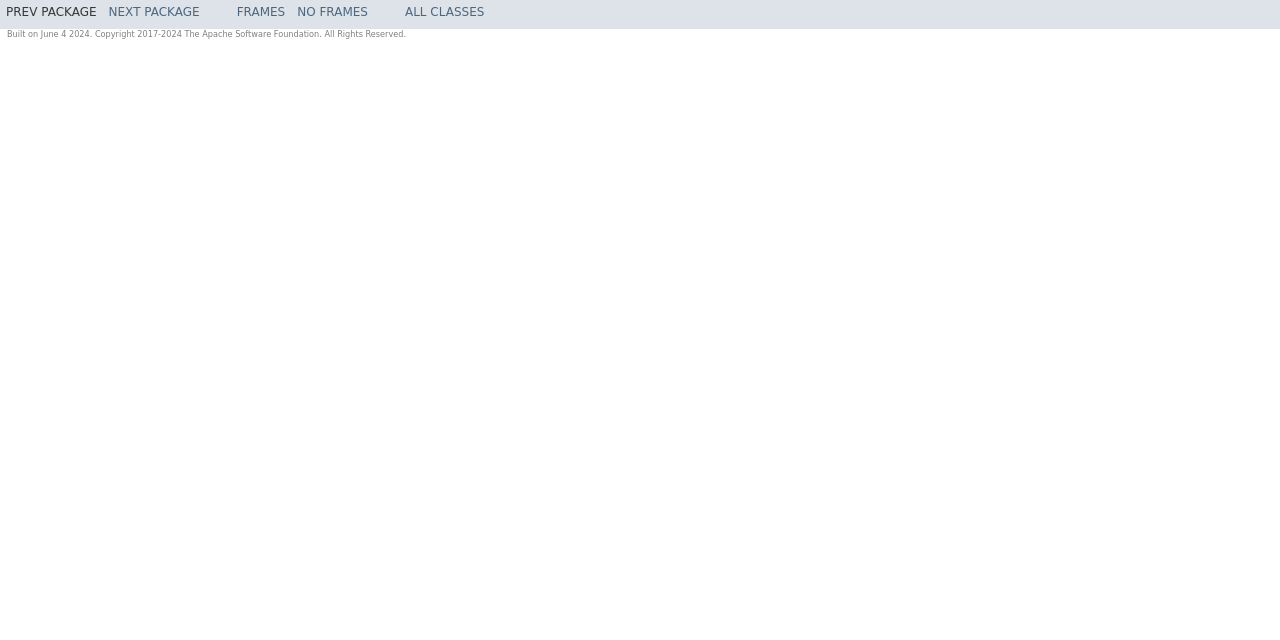Based on the element description Frames, identify the bounding box coordinates for the UI element. The coordinates should be in the format (top-left x, top-left y, bottom-right x, bottom-right y) and within the 0 to 1 range.

[0.185, 0.008, 0.223, 0.029]